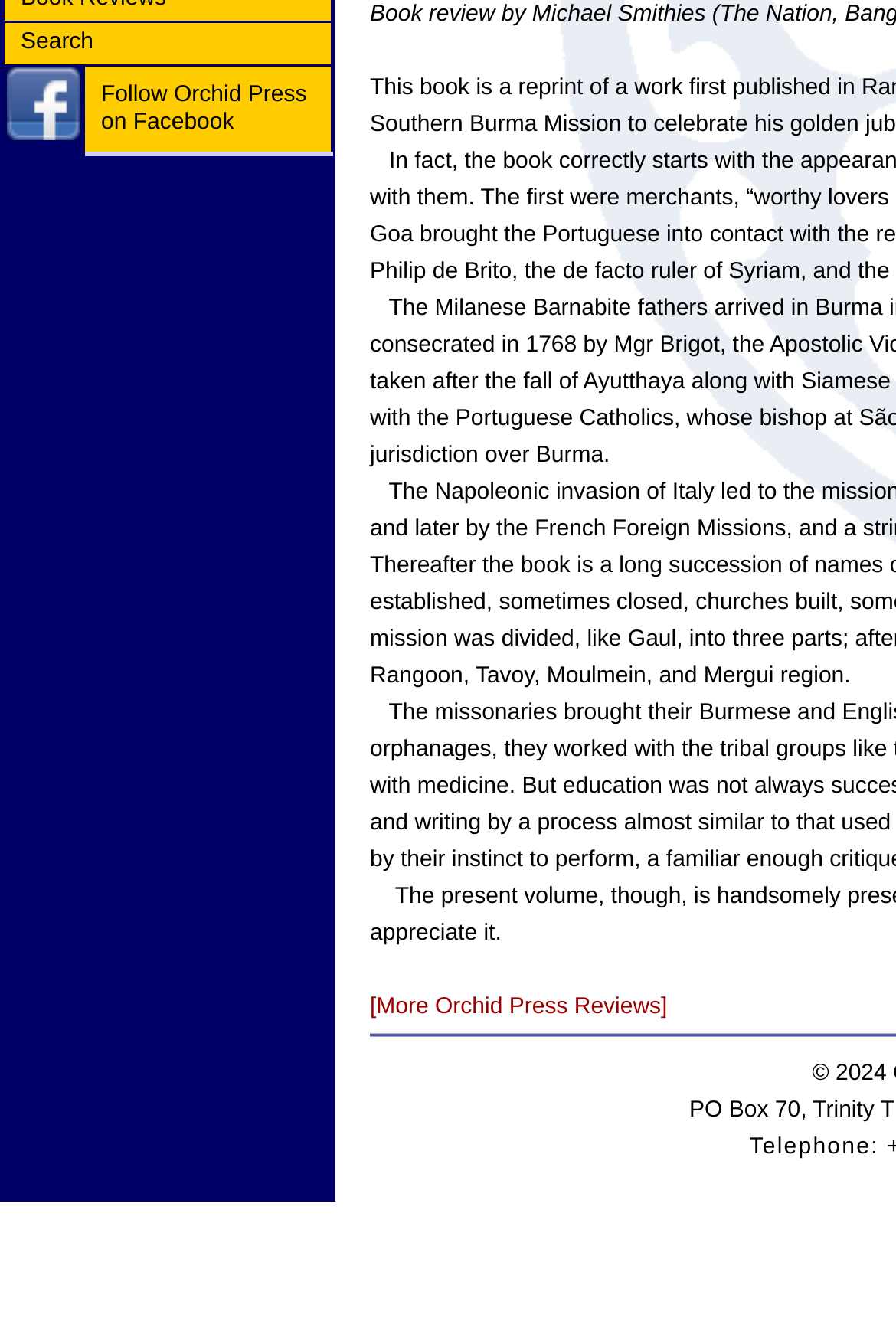Specify the bounding box coordinates (top-left x, top-left y, bottom-right x, bottom-right y) of the UI element in the screenshot that matches this description: alt="facebook"

[0.008, 0.05, 0.09, 0.115]